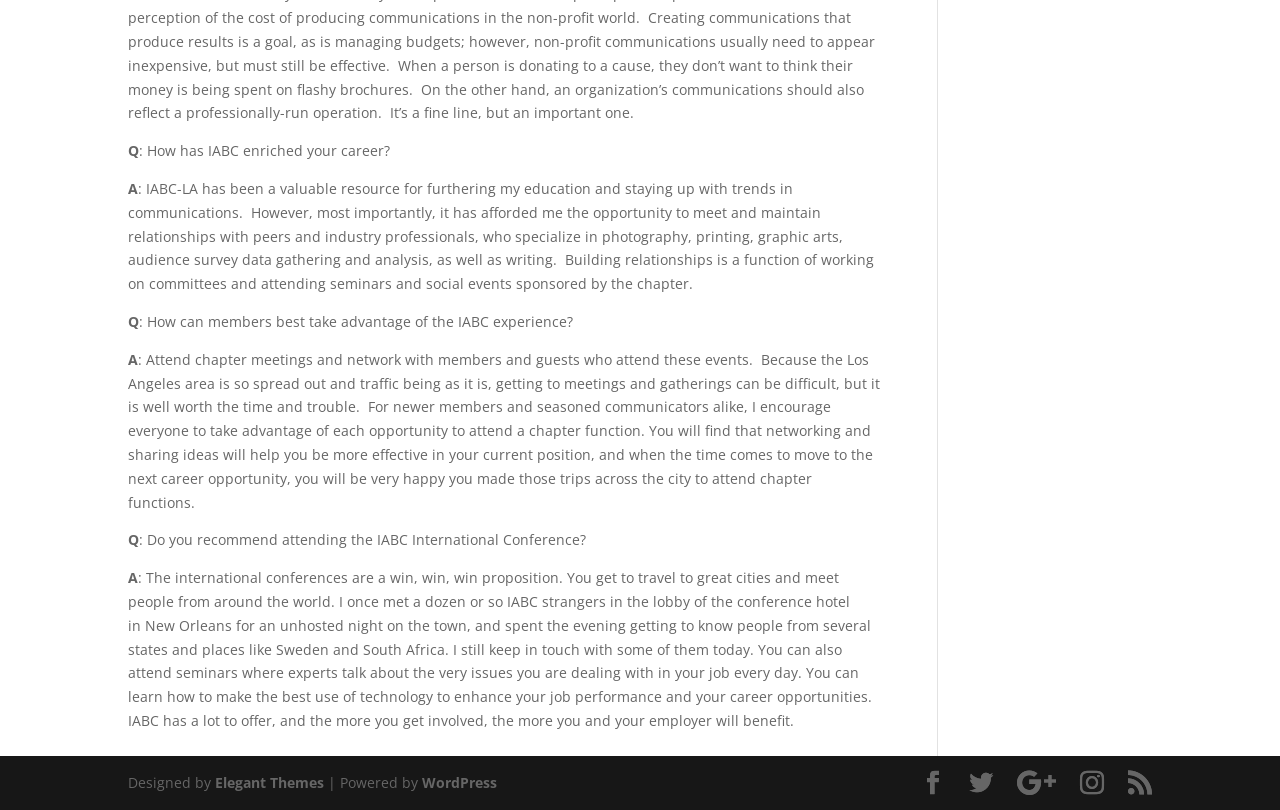What is the first question asked in the webpage?
Answer the question with a detailed explanation, including all necessary information.

The first question is located at the top of the webpage, and it is a static text element with the OCR text 'Q: How has IABC enriched your career?'.